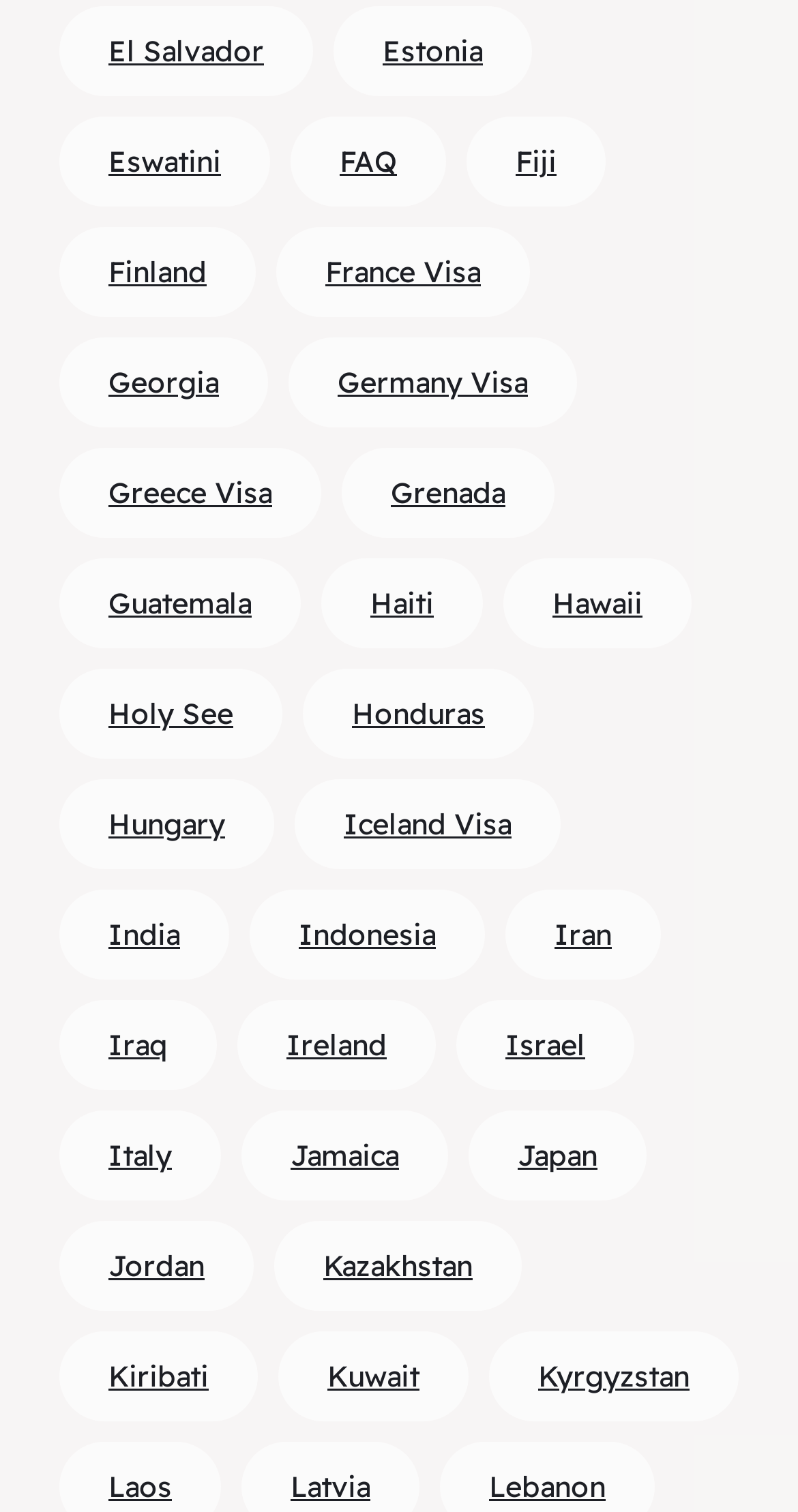Find the bounding box coordinates of the element you need to click on to perform this action: 'View recent posts'. The coordinates should be represented by four float values between 0 and 1, in the format [left, top, right, bottom].

None